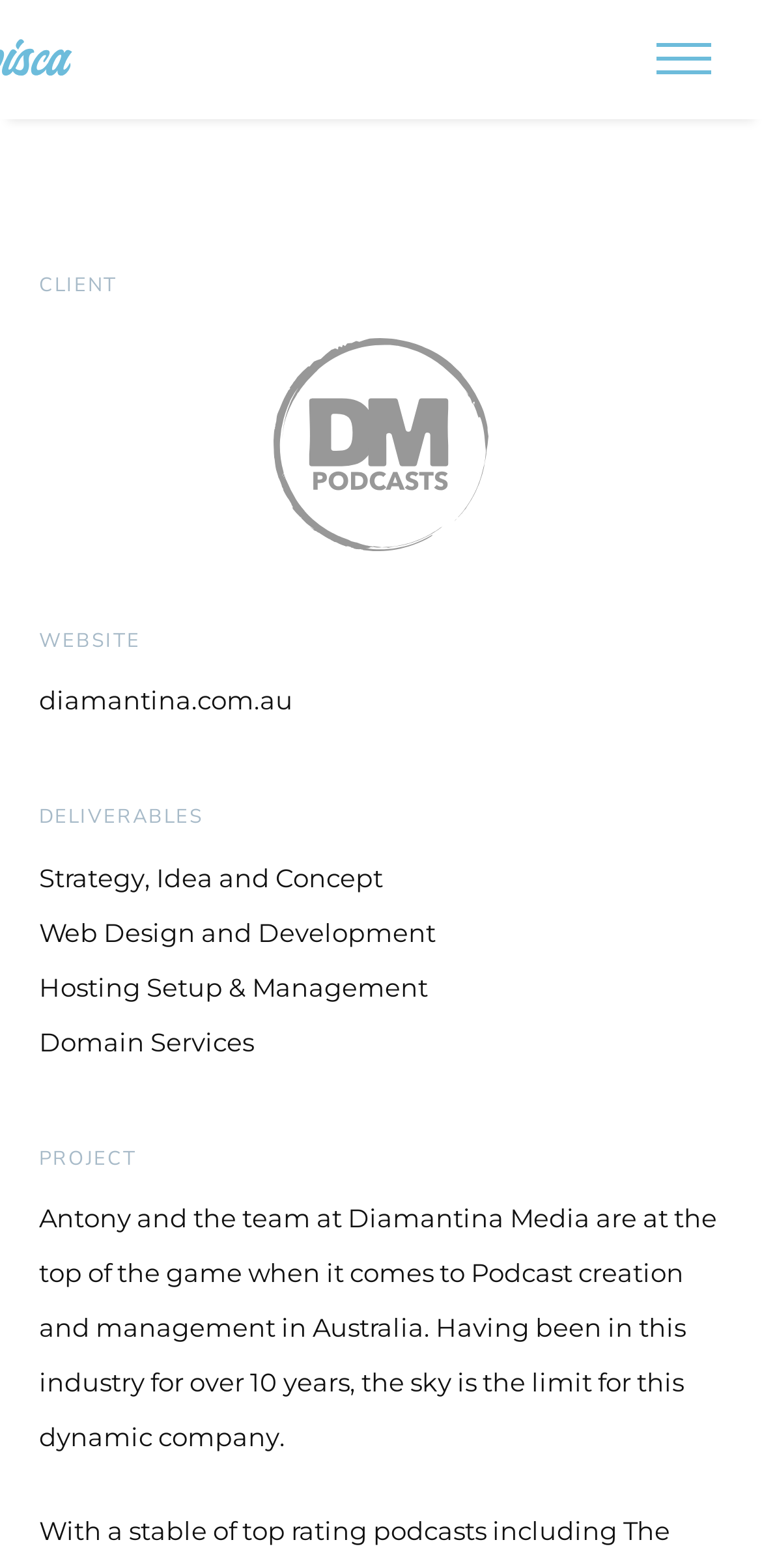What is the name of the person mentioned in the 'PROJECT' section?
Give a one-word or short phrase answer based on the image.

Antony